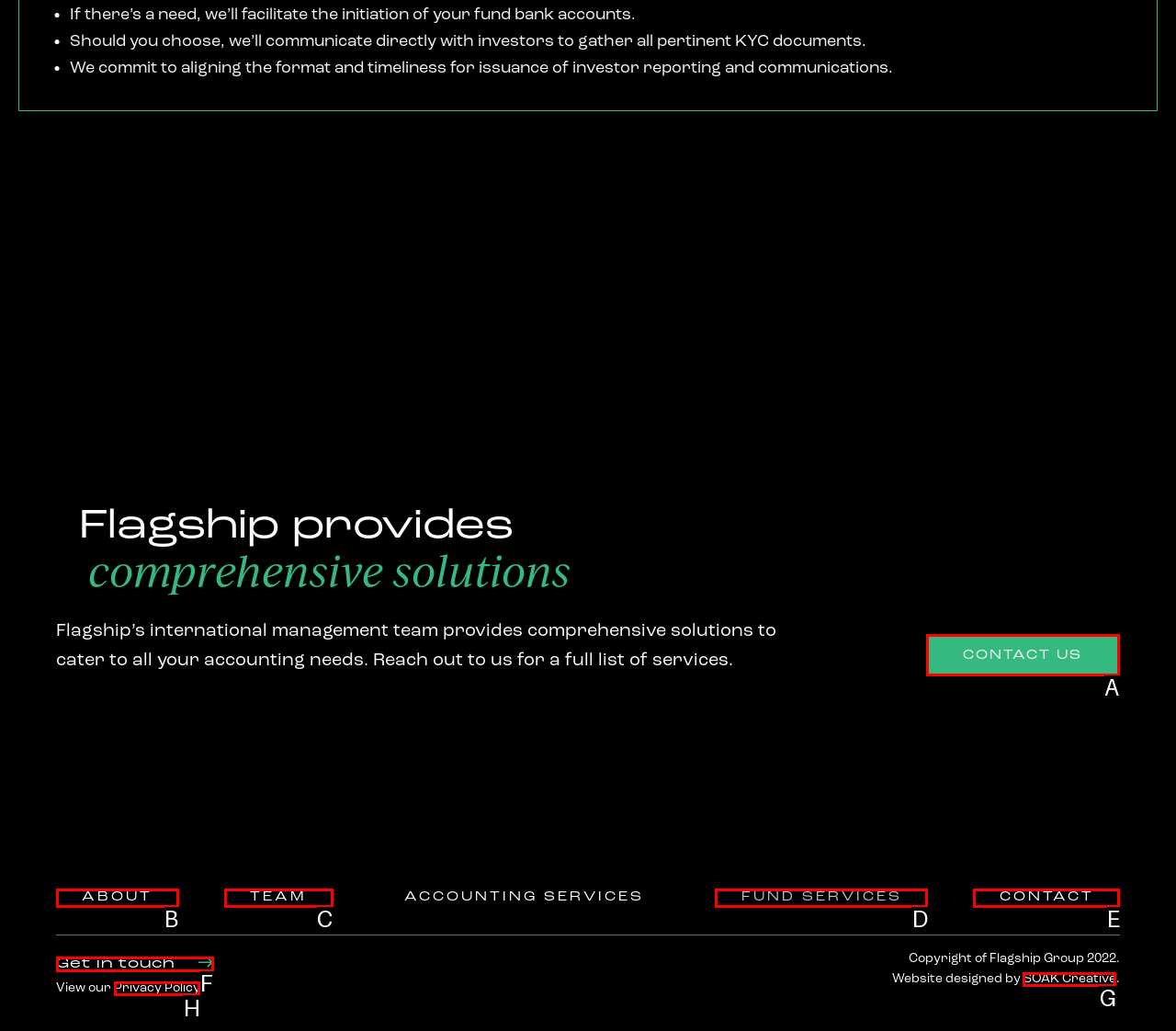From the options shown in the screenshot, tell me which lettered element I need to click to complete the task: Get a free quotation.

None